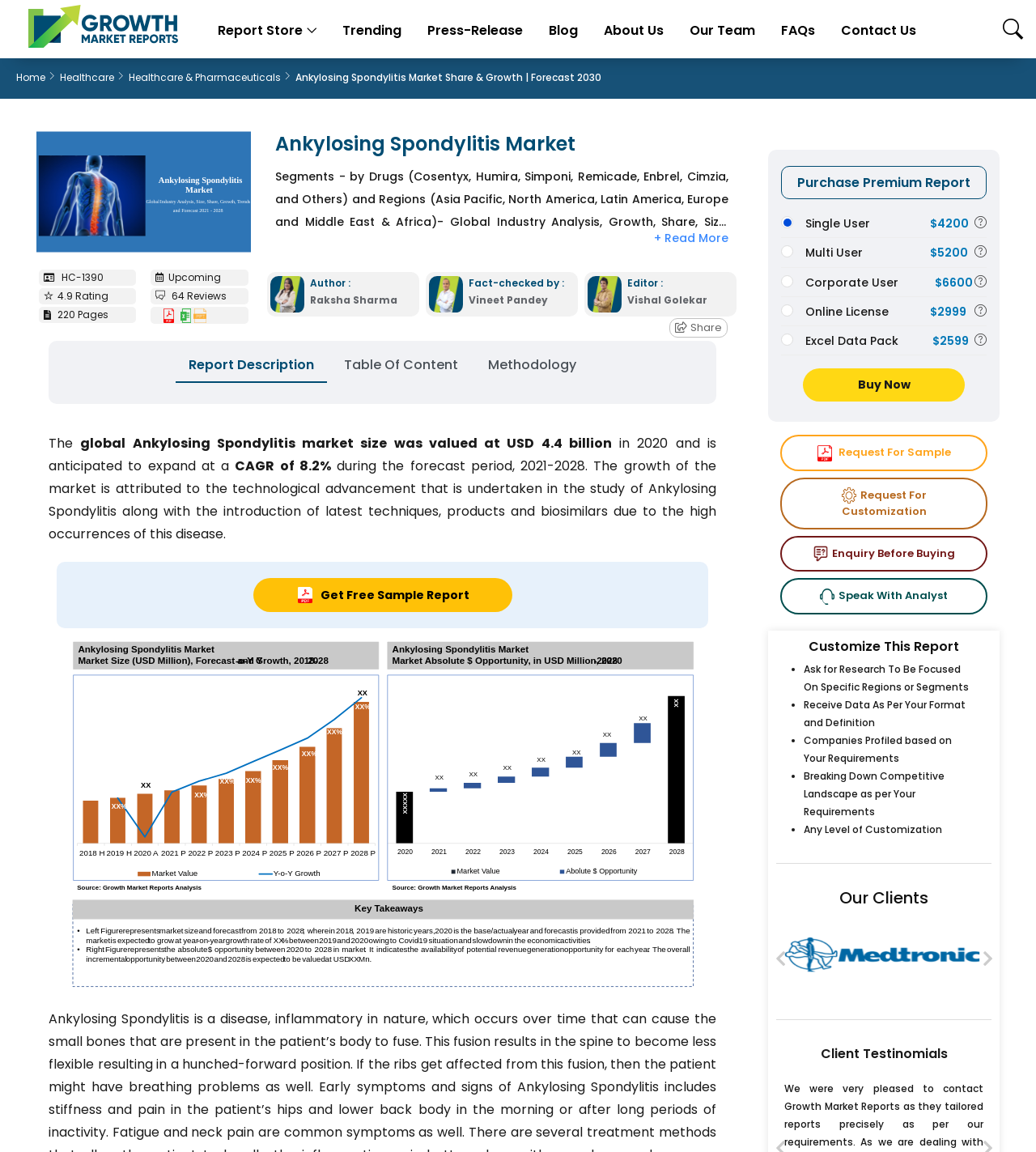Please provide the bounding box coordinates for the UI element as described: "Get Free Sample Report". The coordinates must be four floats between 0 and 1, represented as [left, top, right, bottom].

[0.244, 0.502, 0.494, 0.531]